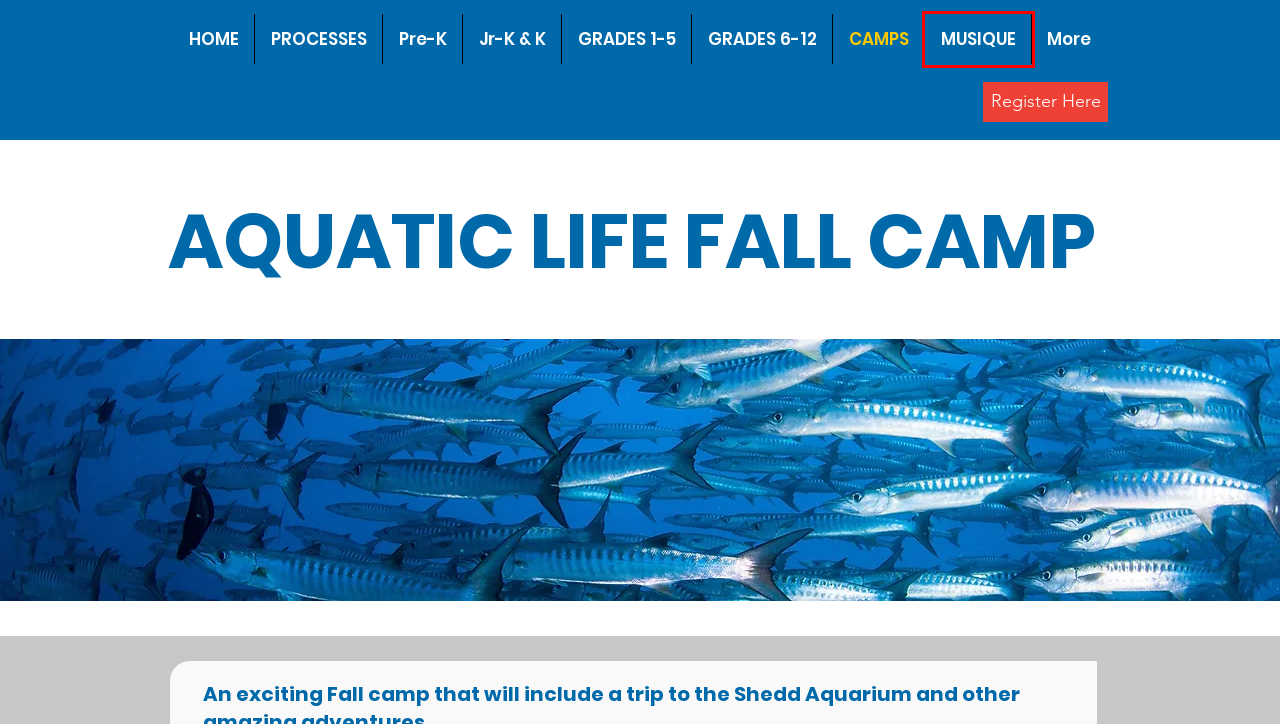After examining the screenshot of a webpage with a red bounding box, choose the most accurate webpage description that corresponds to the new page after clicking the element inside the red box. Here are the candidates:
A. GRADES 1-5 | LFC*extra
B. Queue-it
C. GRADES 6-12 | LFC*extra
D. PROCESSES | LFC*extra
E. LFC*extra
F. MUSIQUE | LFC*extra
G. CAMPS | LFC*extra
H. Jr-K & K | LFC*extra

F